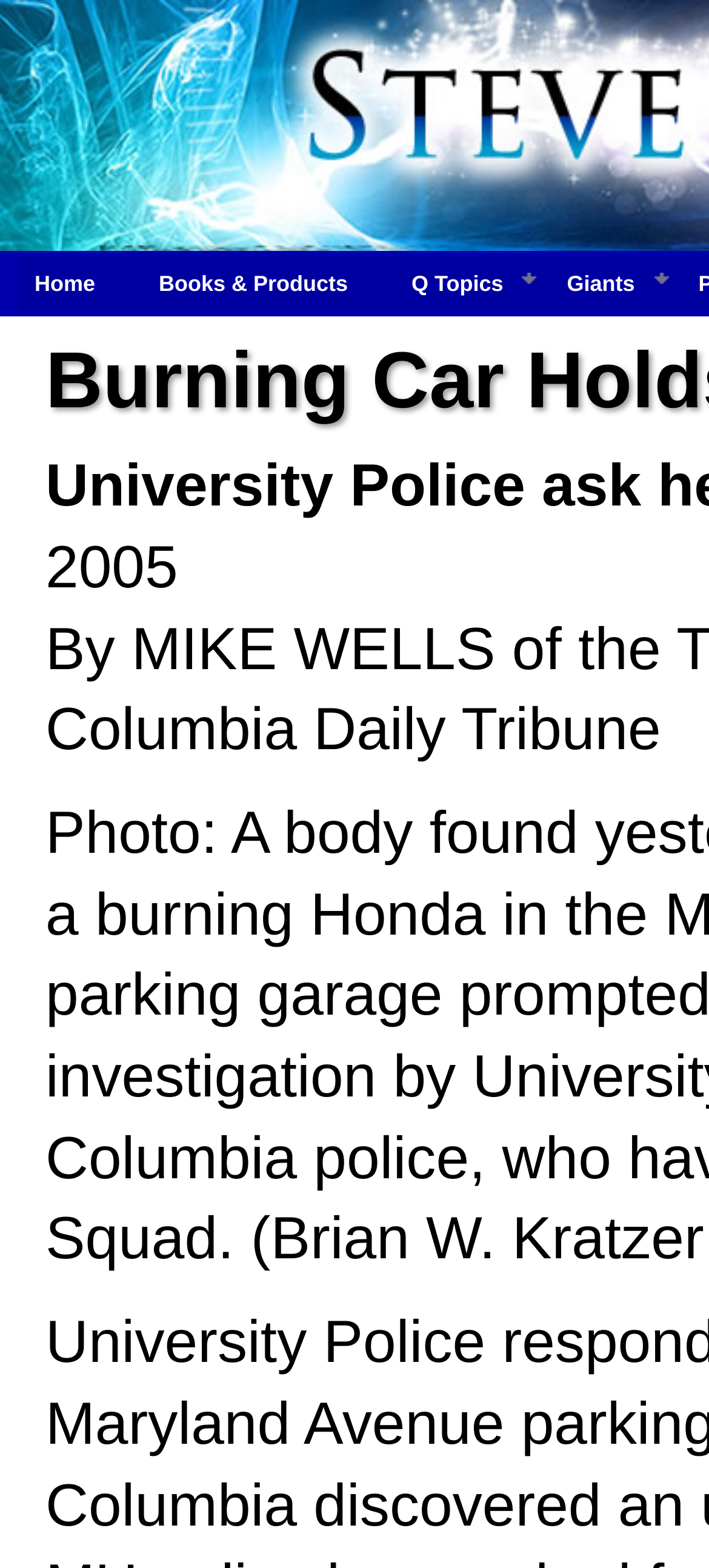What is the main heading of this webpage? Please extract and provide it.

Burning Car Holds Body